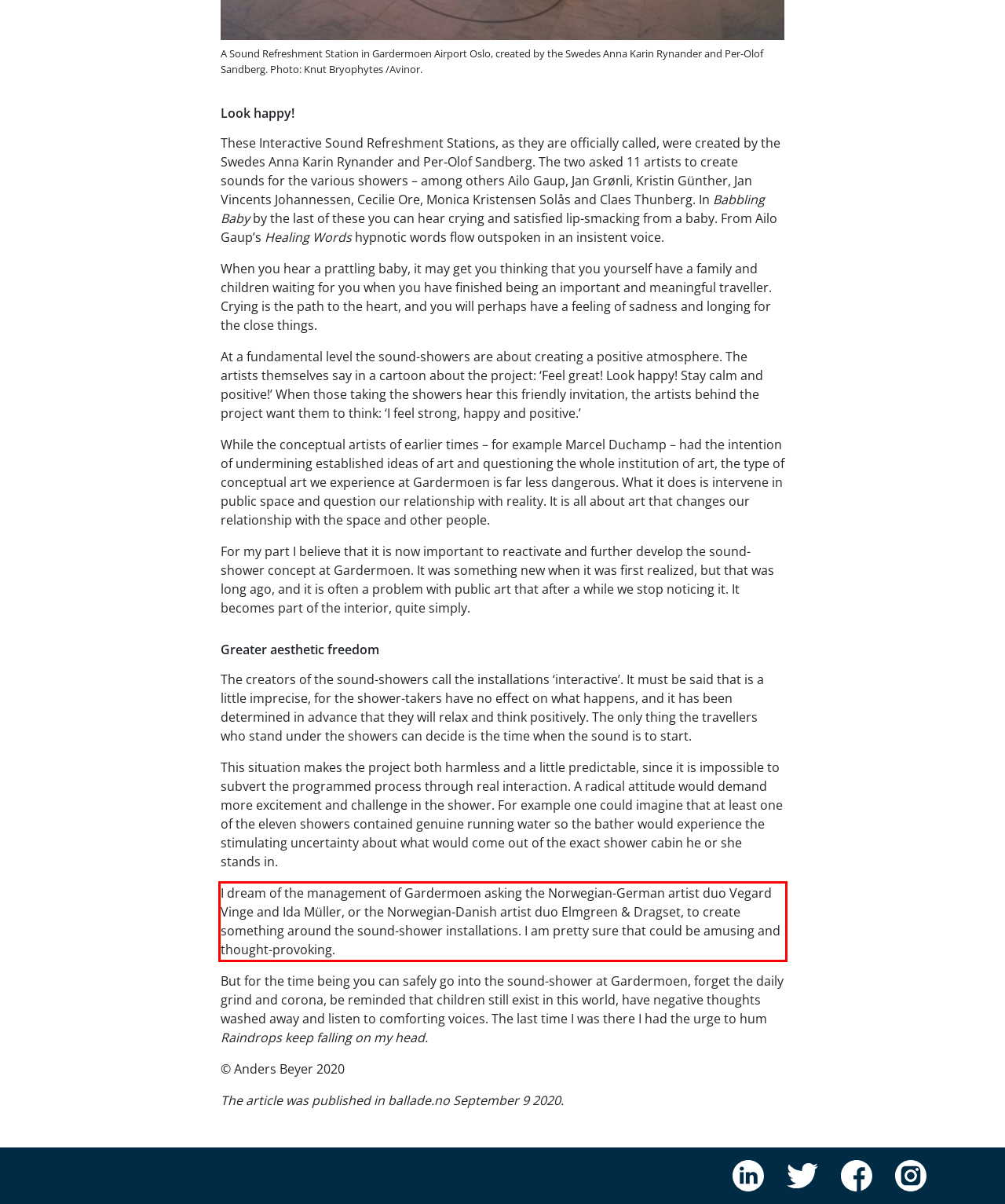Extract and provide the text found inside the red rectangle in the screenshot of the webpage.

I dream of the management of Gardermoen asking the Norwegian-German artist duo Vegard Vinge and Ida Müller, or the Norwegian-Danish artist duo Elmgreen & Dragset, to create something around the sound-shower installations. I am pretty sure that could be amusing and thought-provoking.